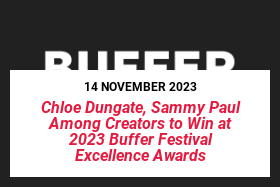Explain in detail what you see in the image.

The image features the bold and prominent "BUFFER" logo, set against a black background, capturing attention with its striking contrast. Below the logo, the date "14 NOVEMBER 2023" is displayed, indicating a significant event. The text highlights the achievement of creators, stating "Chloe Dungate, Sammy Paul Among Creators to Win at 2023 Buffer Festival Excellence Awards," emphasizing recognition in the creative community. This design effectively conveys the excitement and celebration surrounding the awards, showcasing notable talents in the content creation landscape.